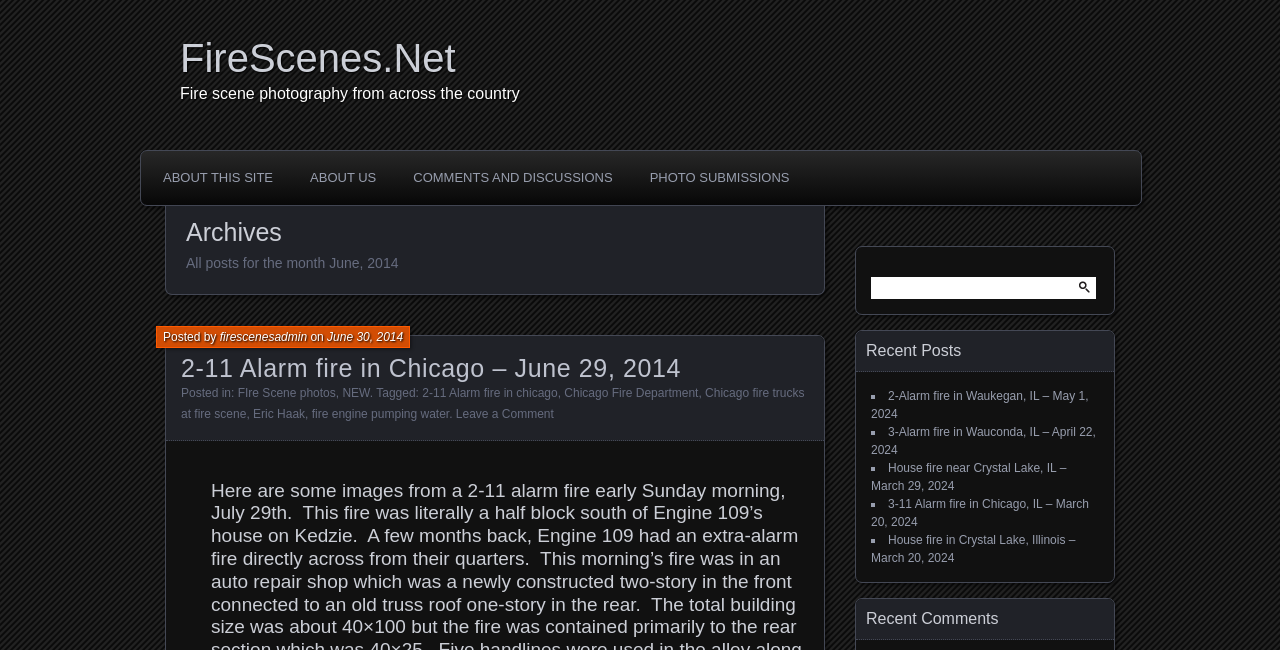Carefully examine the image and provide an in-depth answer to the question: What is the purpose of the textbox in the search section?

The purpose of the textbox can be found in the static text element with the text 'Search for:', which indicates that the textbox is for searching purposes.